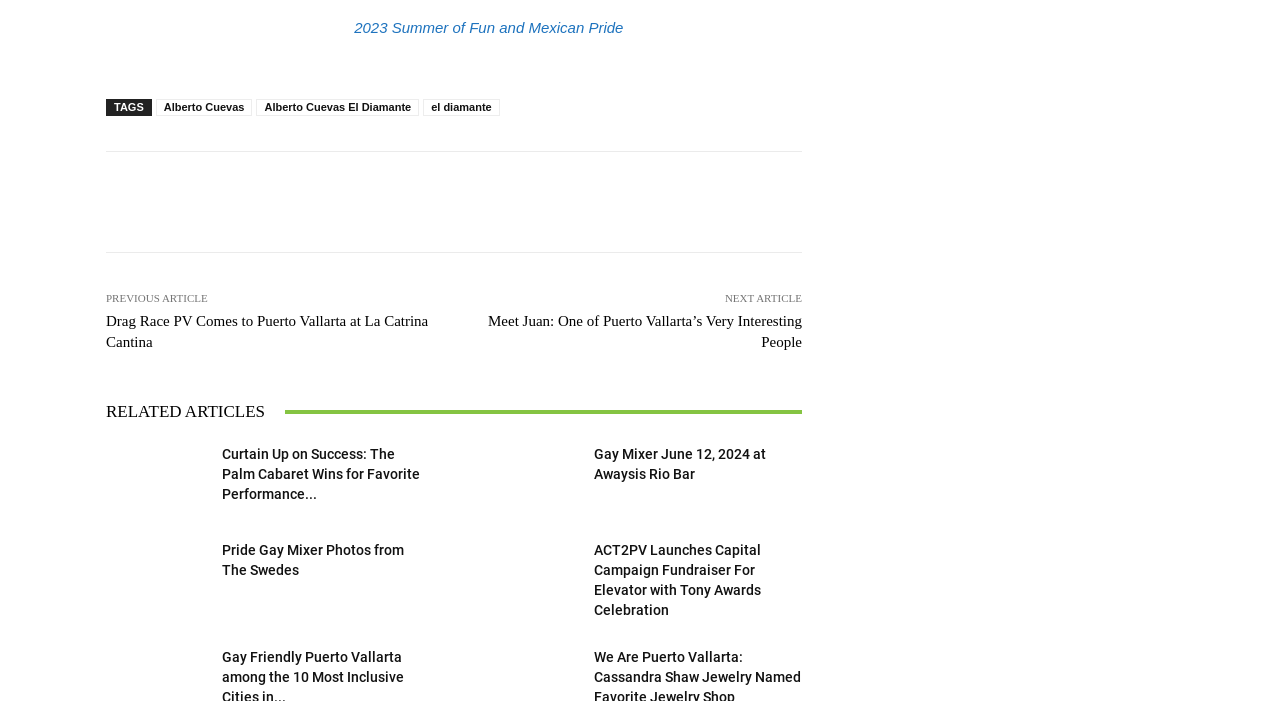Determine the bounding box for the UI element as described: "Pinterest". The coordinates should be represented as four float numbers between 0 and 1, formatted as [left, top, right, bottom].

[0.734, 0.26, 0.825, 0.317]